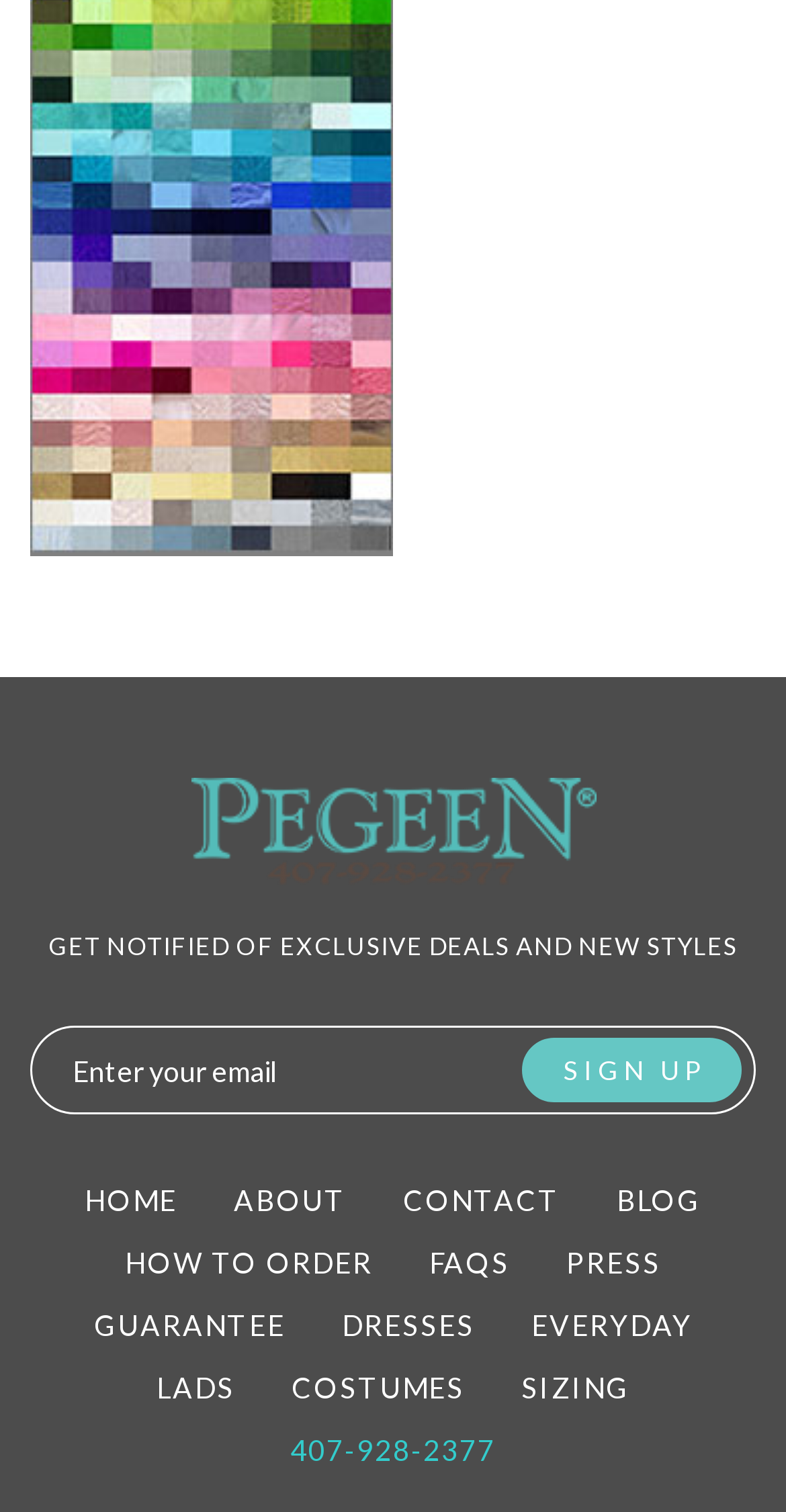Please locate the clickable area by providing the bounding box coordinates to follow this instruction: "Visit the home page".

[0.108, 0.782, 0.226, 0.804]